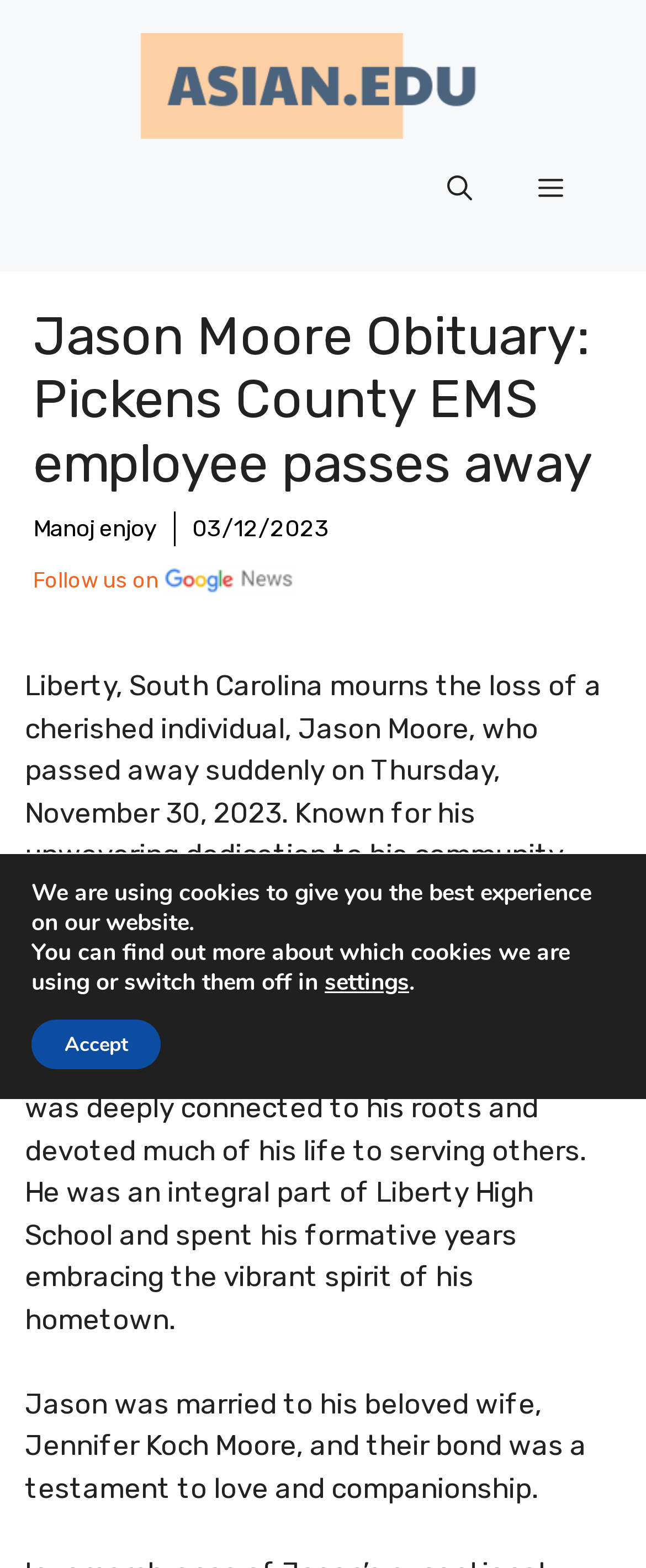Please specify the bounding box coordinates in the format (top-left x, top-left y, bottom-right x, bottom-right y), with values ranging from 0 to 1. Identify the bounding box for the UI component described as follows: aria-label="Open search"

[0.641, 0.089, 0.782, 0.152]